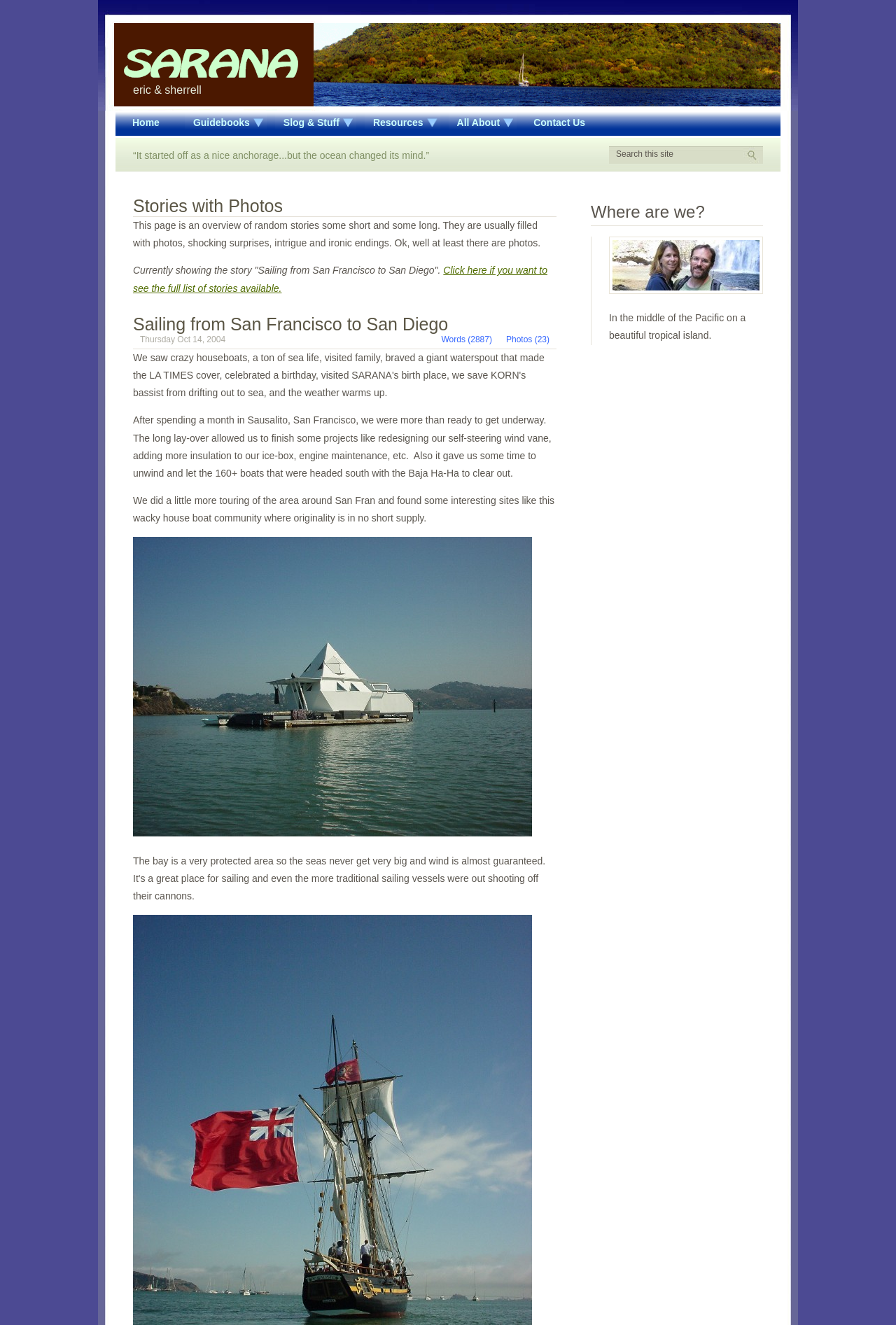Find the bounding box coordinates of the element's region that should be clicked in order to follow the given instruction: "Click on 'Resources'". The coordinates should consist of four float numbers between 0 and 1, i.e., [left, top, right, bottom].

[0.398, 0.084, 0.491, 0.102]